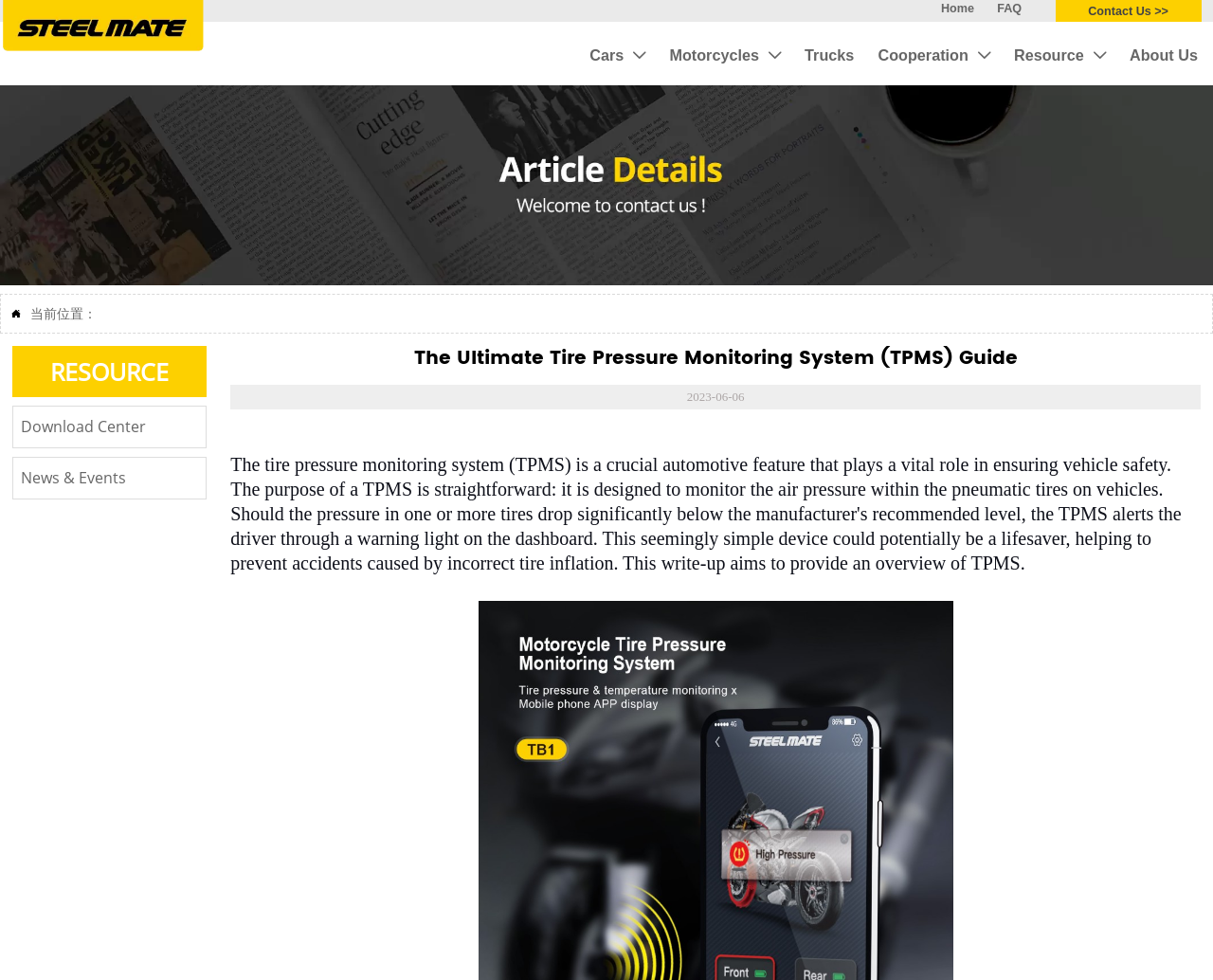Locate the bounding box for the described UI element: "Download Center". Ensure the coordinates are four float numbers between 0 and 1, formatted as [left, top, right, bottom].

[0.01, 0.413, 0.17, 0.457]